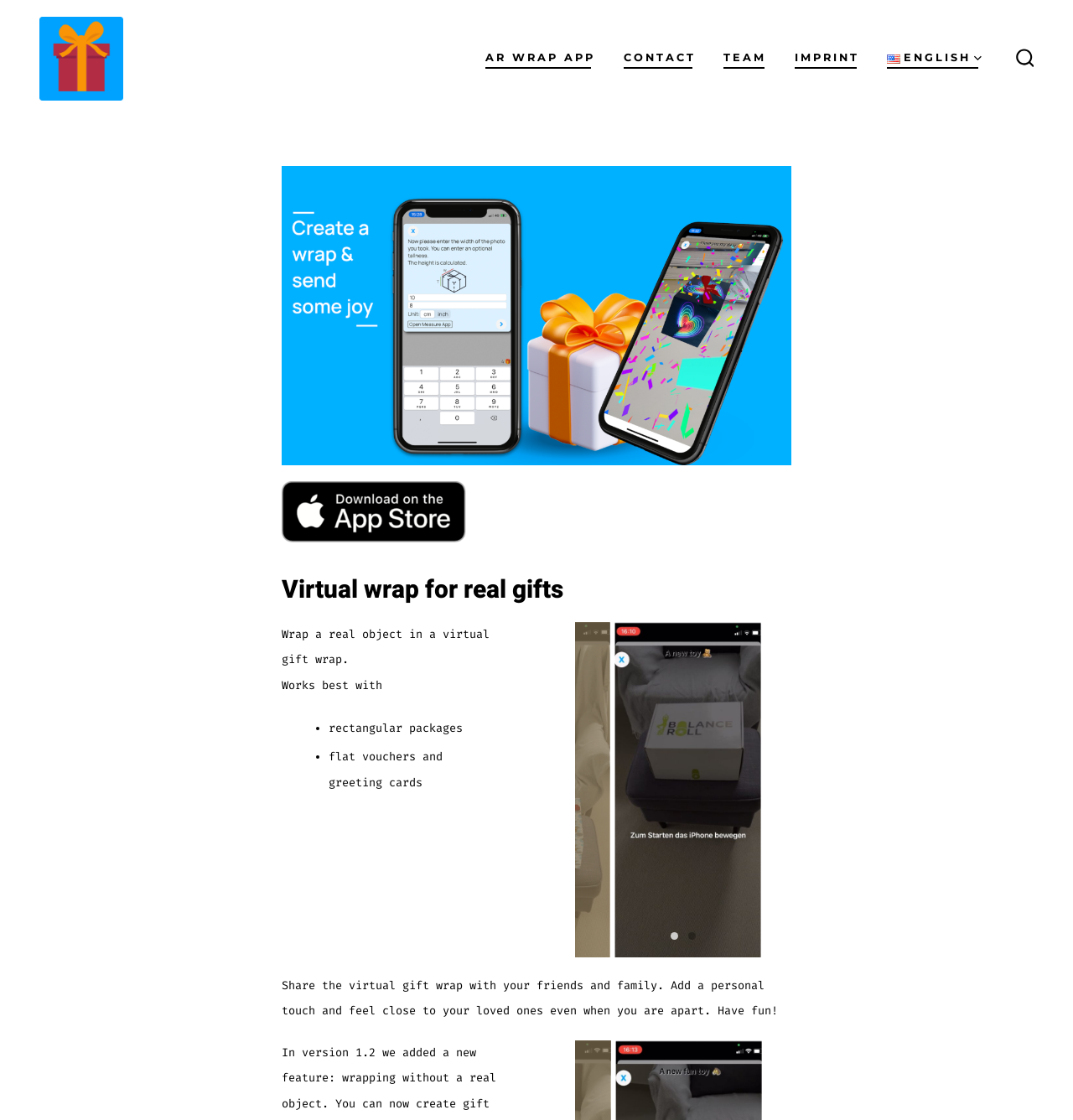What types of objects can be wrapped?
Give a detailed response to the question by analyzing the screenshot.

The webpage mentions that the virtual wrap works best with rectangular packages, flat vouchers, and greeting cards. This information is provided in the section that explains how the virtual wrap works.